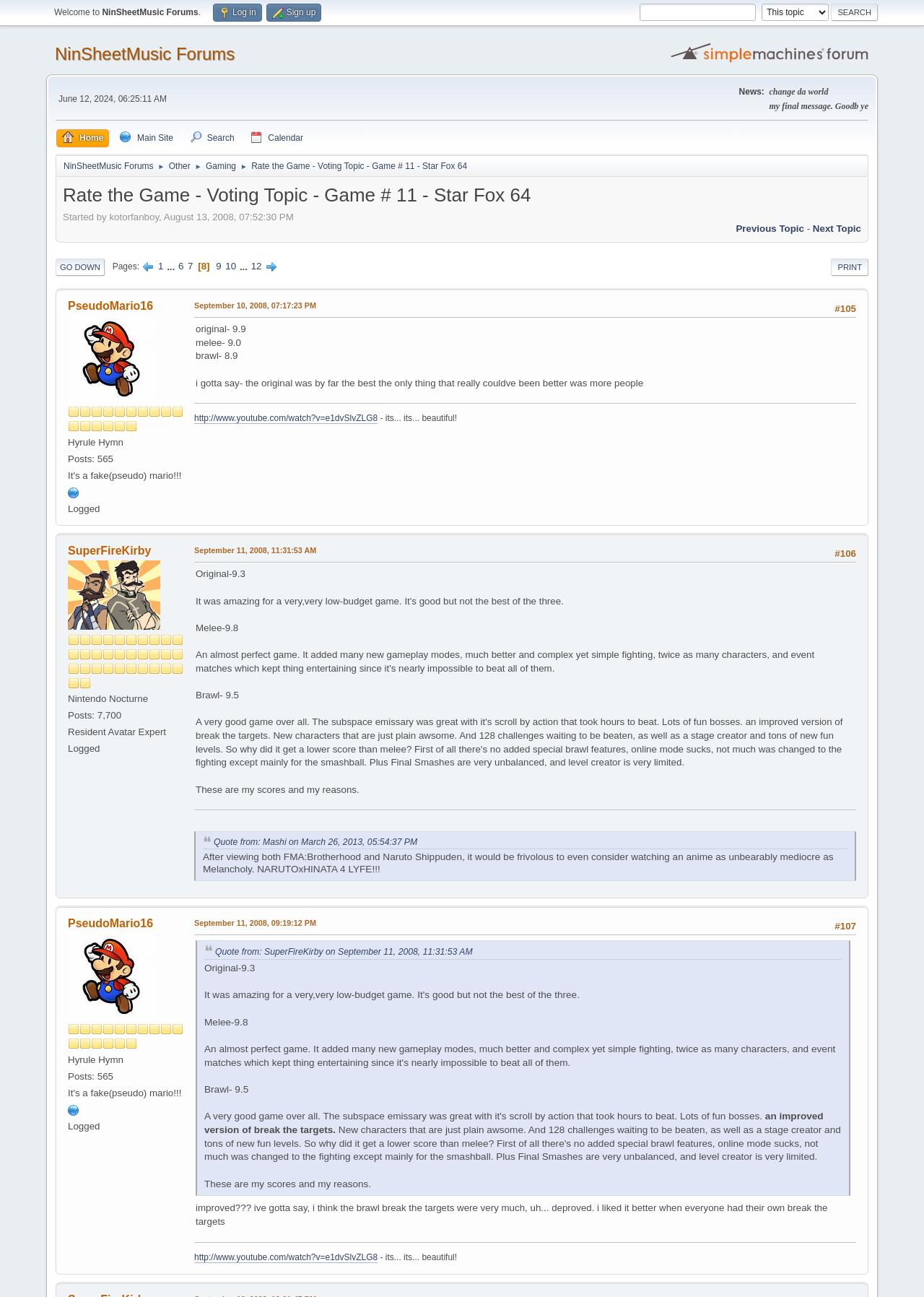Please provide a brief answer to the following inquiry using a single word or phrase:
What is the rating given by the user 'PseudoMario16' for the original game?

9.9